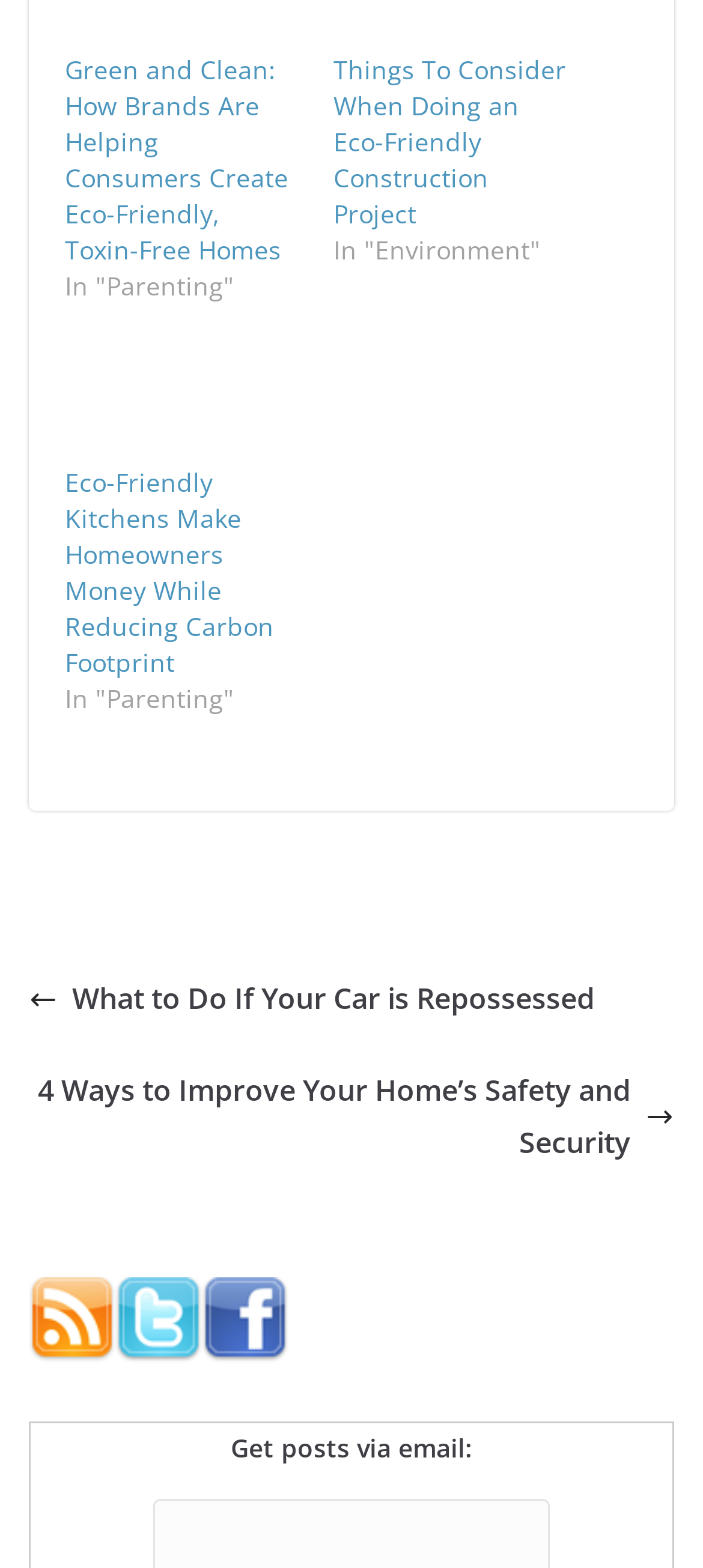How many article headings are on this webpage?
Look at the image and answer with only one word or phrase.

4